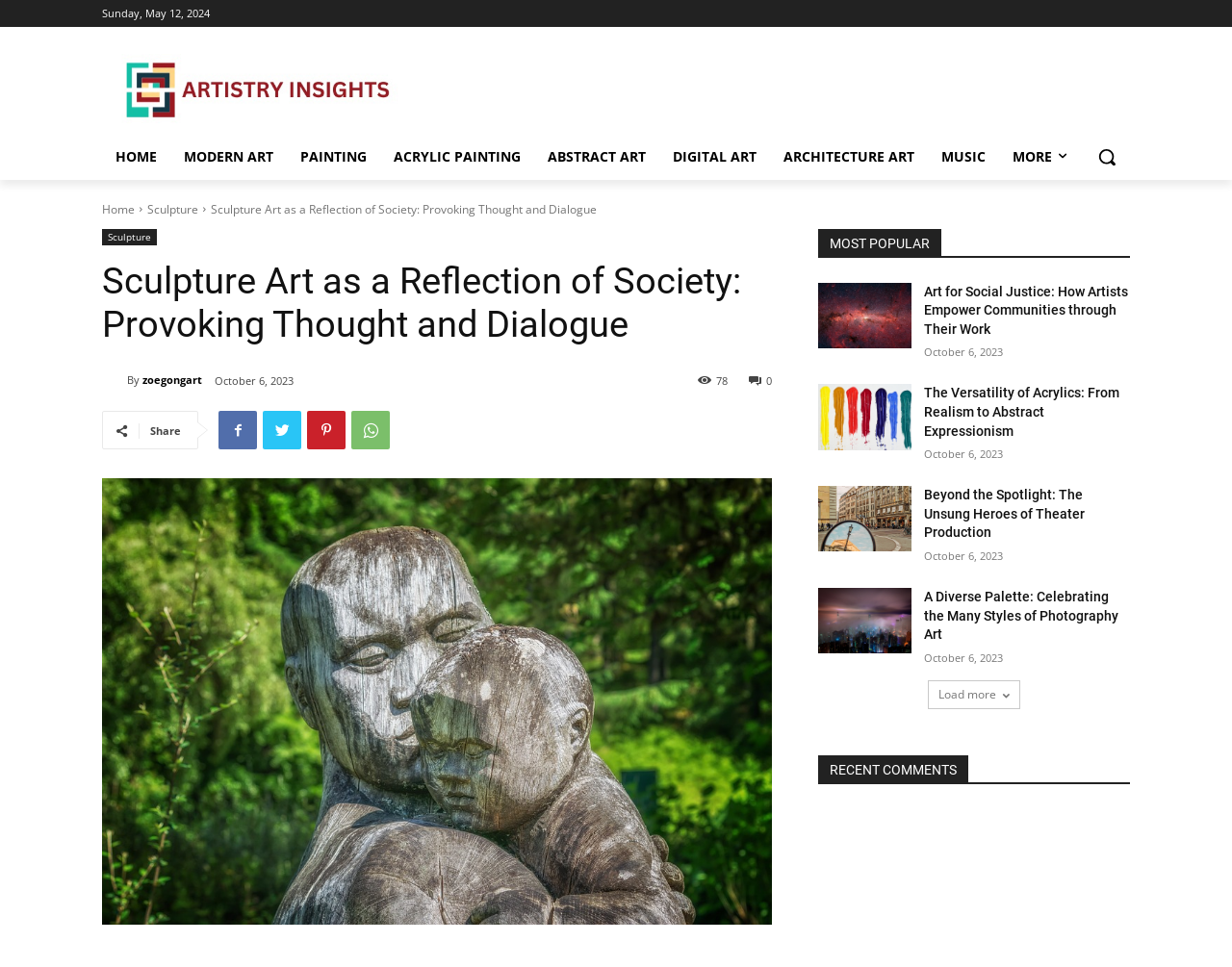Can you find the bounding box coordinates for the element that needs to be clicked to execute this instruction: "Search for something"? The coordinates should be given as four float numbers between 0 and 1, i.e., [left, top, right, bottom].

[0.88, 0.138, 0.917, 0.186]